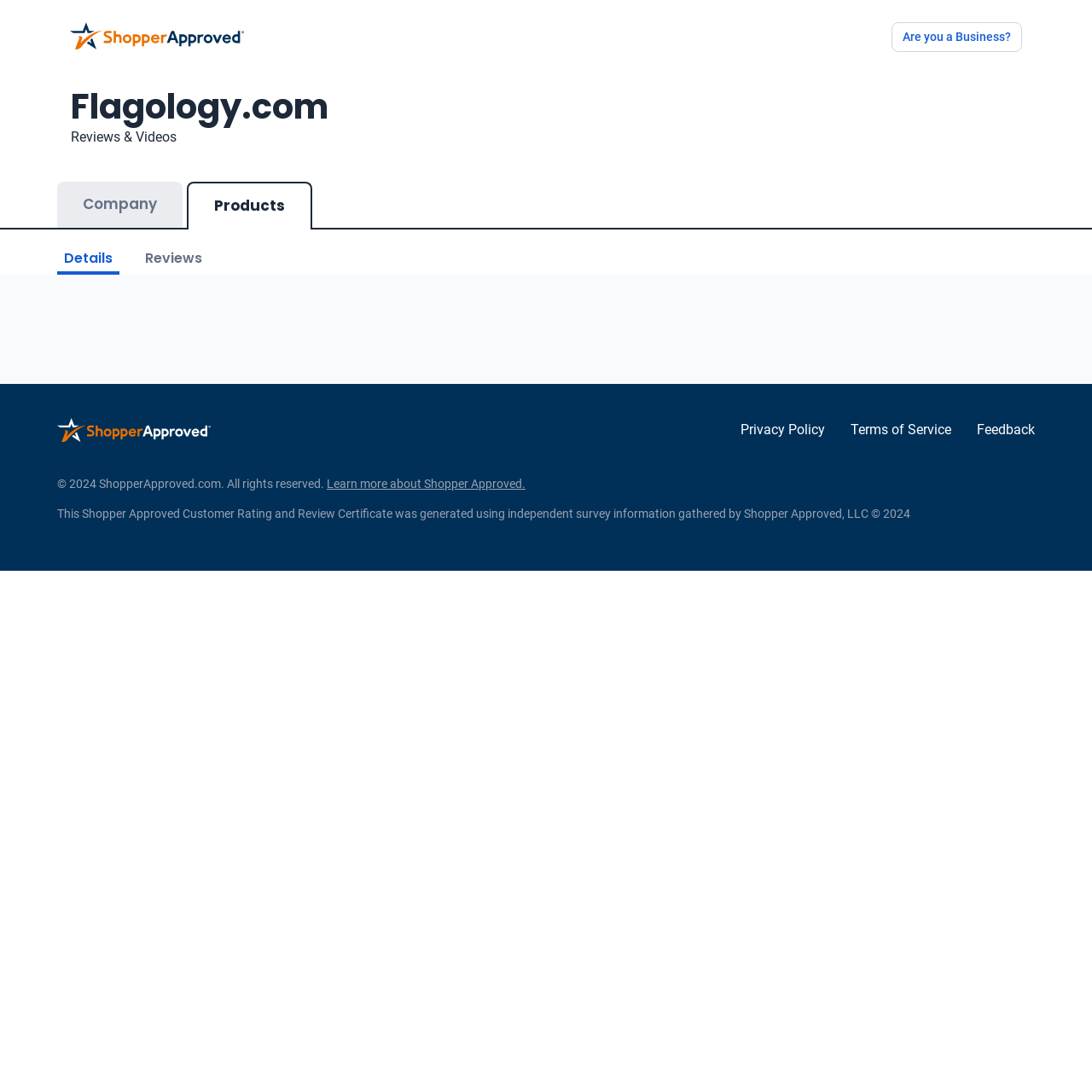Determine the bounding box for the described HTML element: "Are you a Business?". Ensure the coordinates are four float numbers between 0 and 1 in the format [left, top, right, bottom].

[0.816, 0.02, 0.936, 0.048]